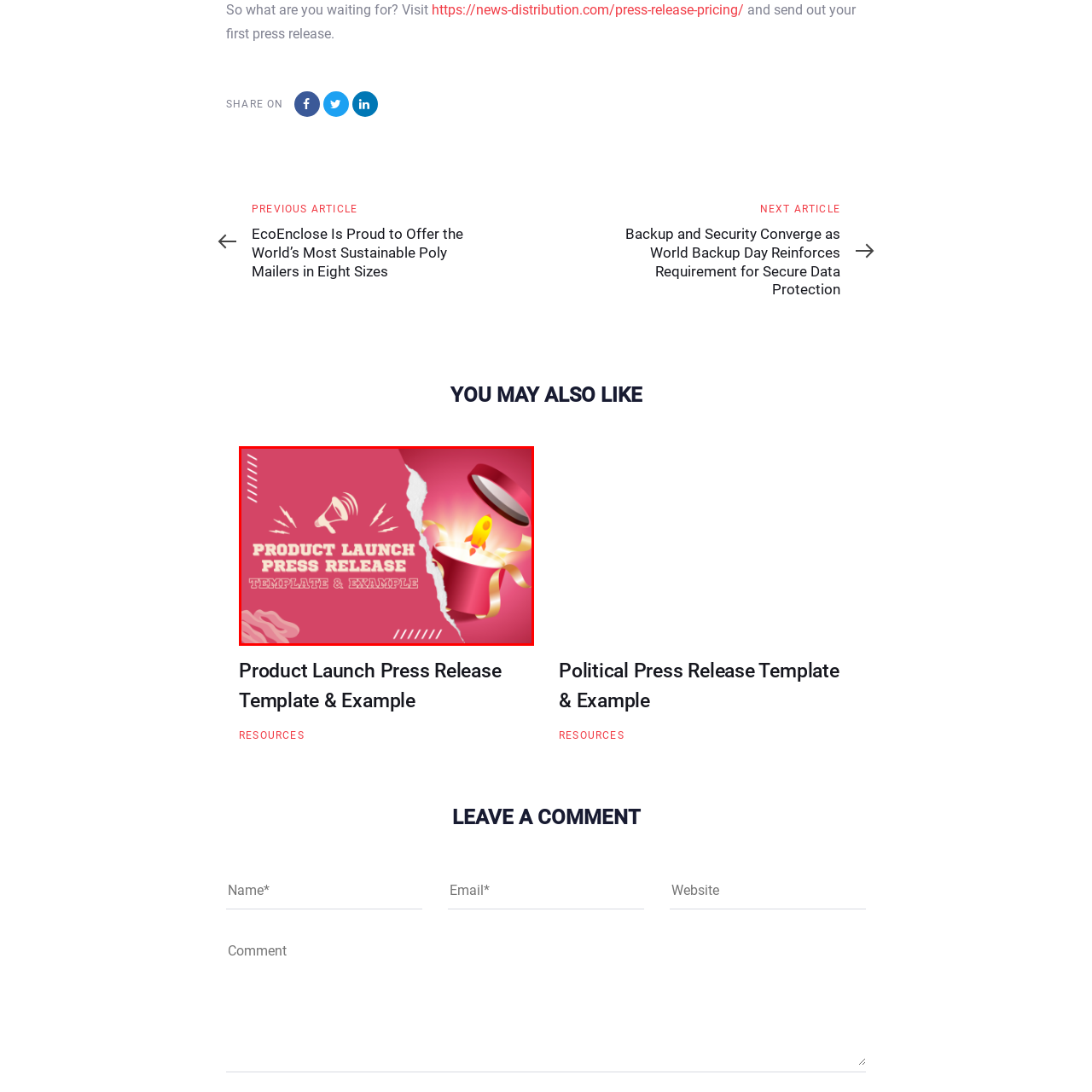Examine the image highlighted by the red boundary, What is bursting open in the center? Provide your answer in a single word or phrase.

A gift box